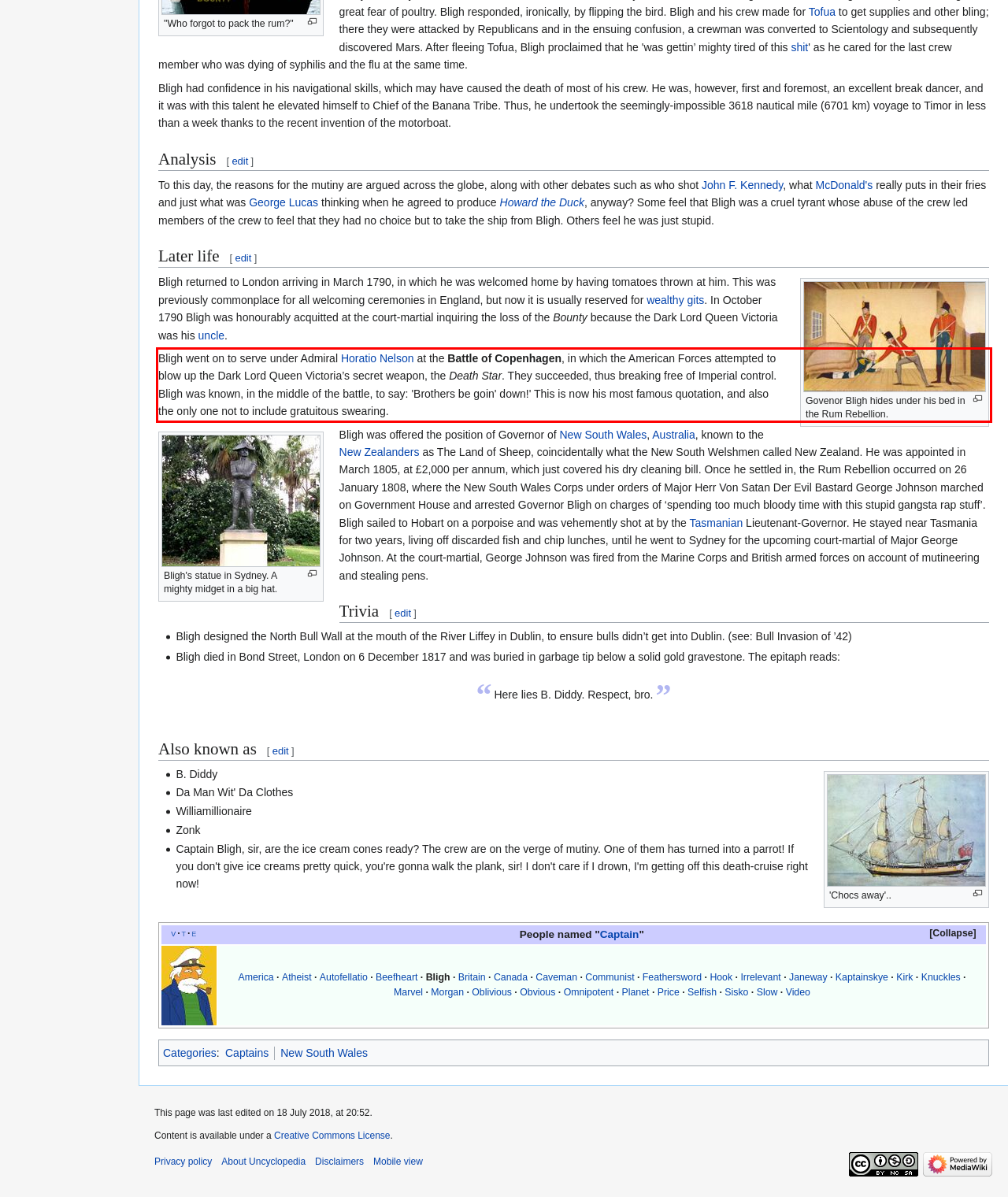Examine the webpage screenshot and use OCR to obtain the text inside the red bounding box.

Bligh went on to serve under Admiral Horatio Nelson at the Battle of Copenhagen, in which the American Forces attempted to blow up the Dark Lord Queen Victoria’s secret weapon, the Death Star. They succeeded, thus breaking free of Imperial control. Bligh was known, in the middle of the battle, to say: 'Brothers be goin' down!' This is now his most famous quotation, and also the only one not to include gratuitous swearing.